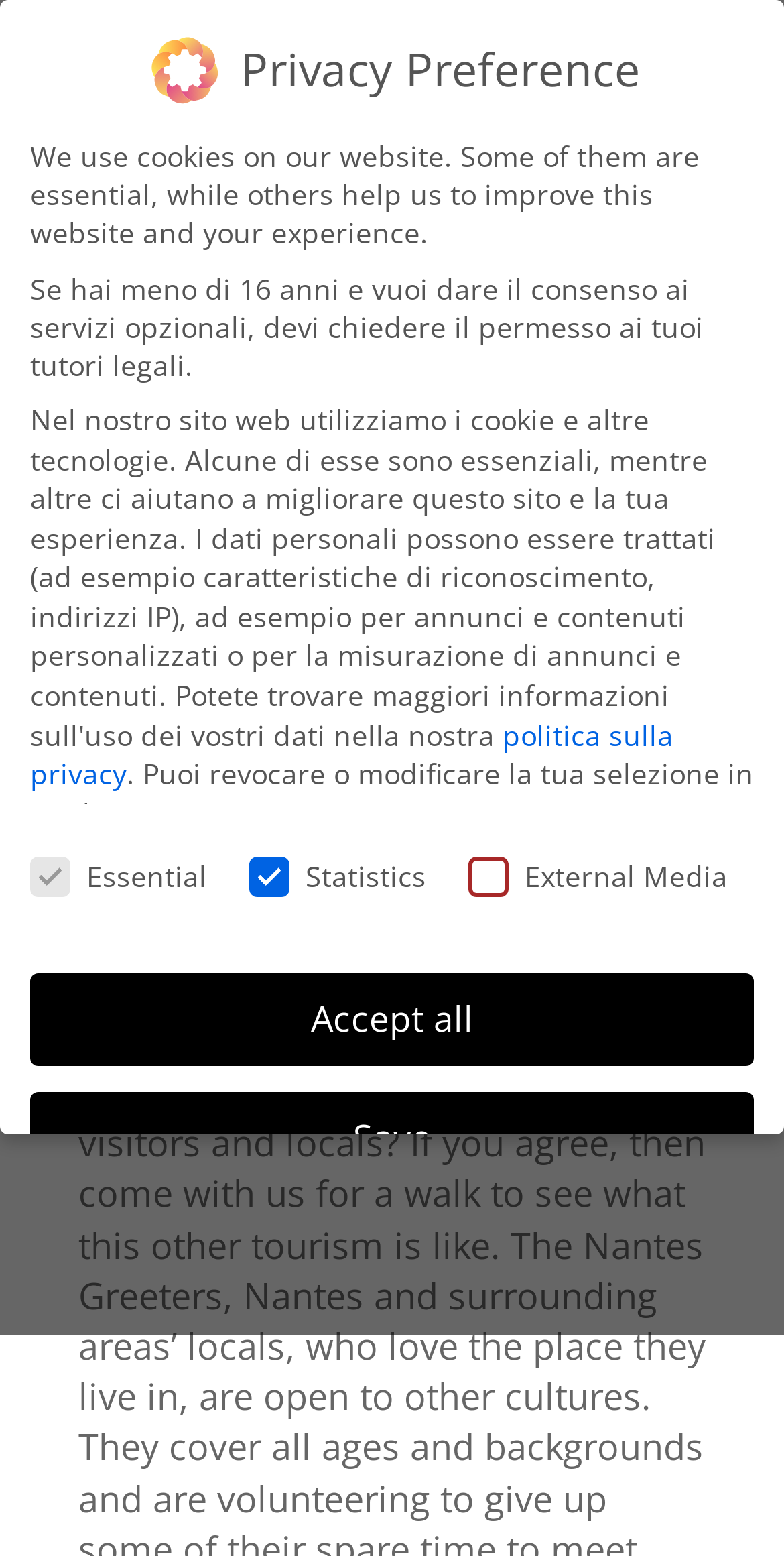What is the name of the city?
Based on the visual content, answer with a single word or a brief phrase.

Nantes